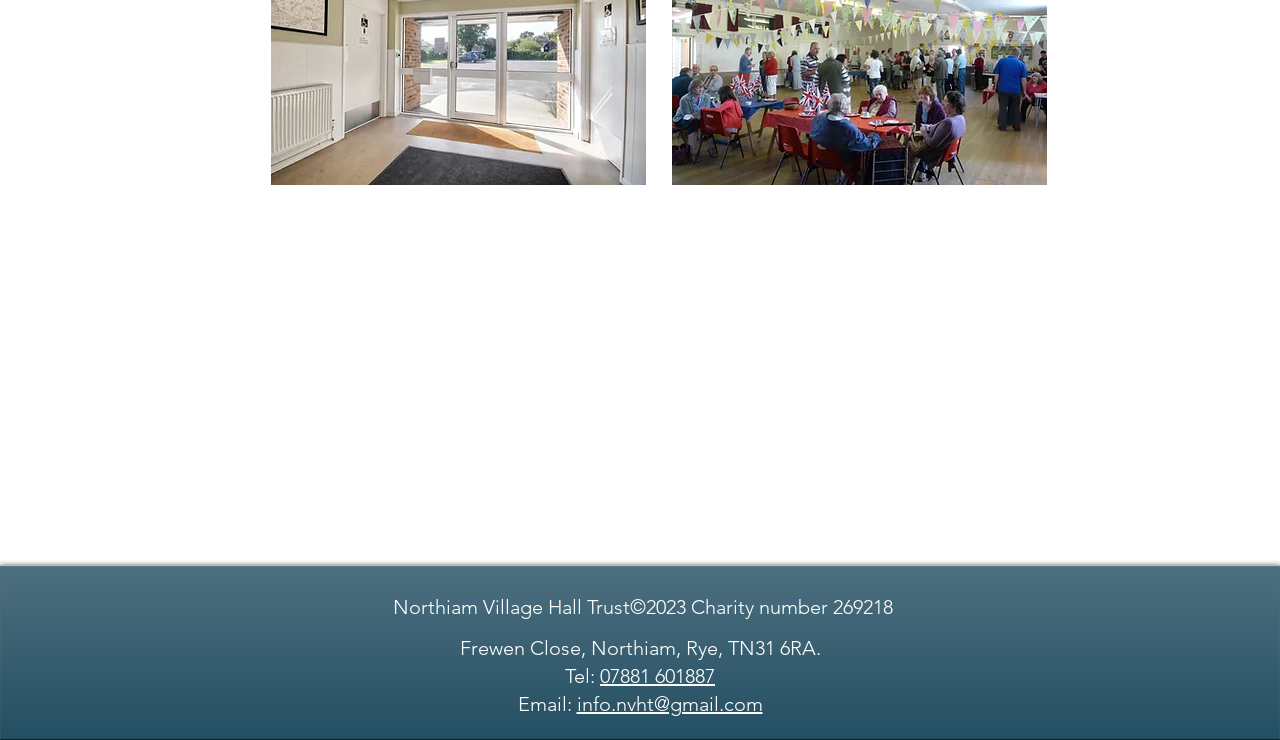Locate the UI element described by 07881 601887 in the provided webpage screenshot. Return the bounding box coordinates in the format (top-left x, top-left y, bottom-right x, bottom-right y), ensuring all values are between 0 and 1.

[0.469, 0.897, 0.559, 0.929]